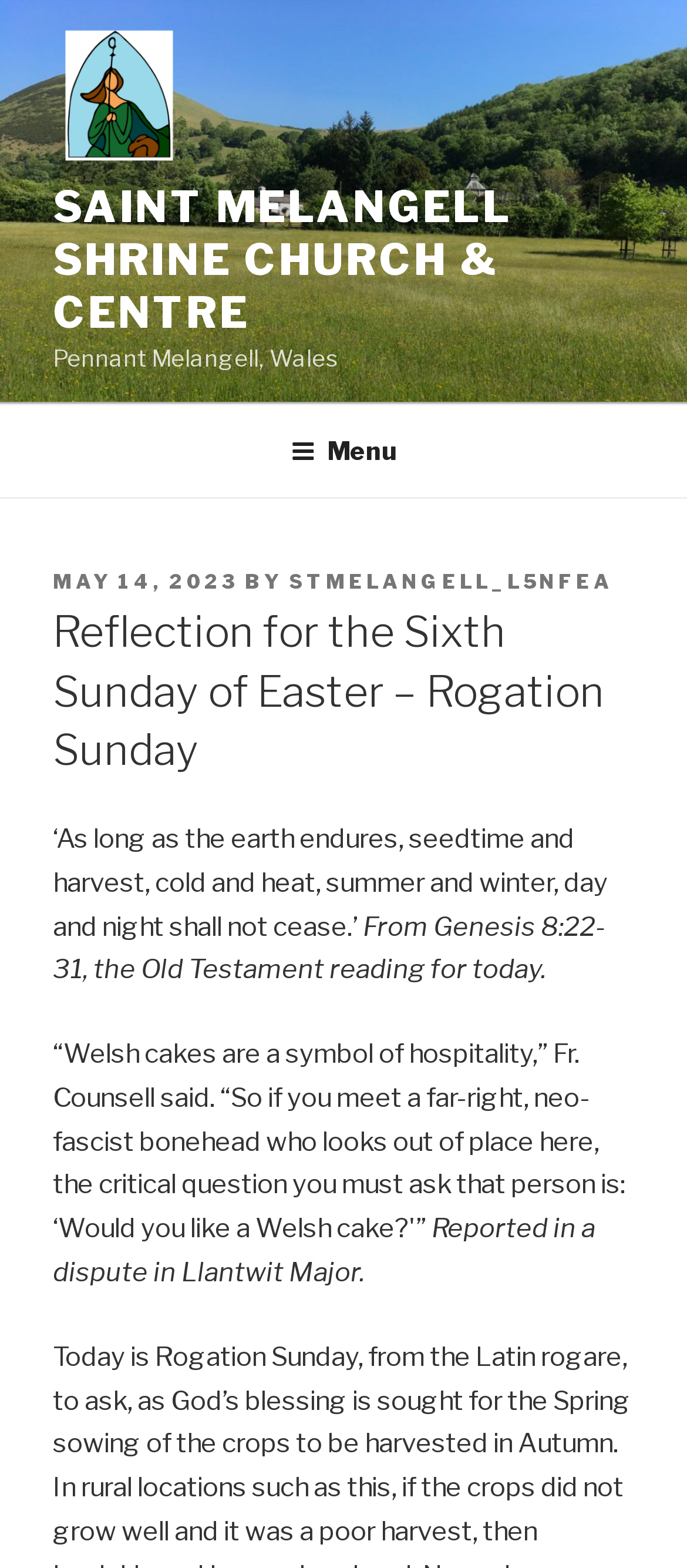Provide a single word or phrase to answer the given question: 
What is the author's username?

STMELANGELL_L5NFEA